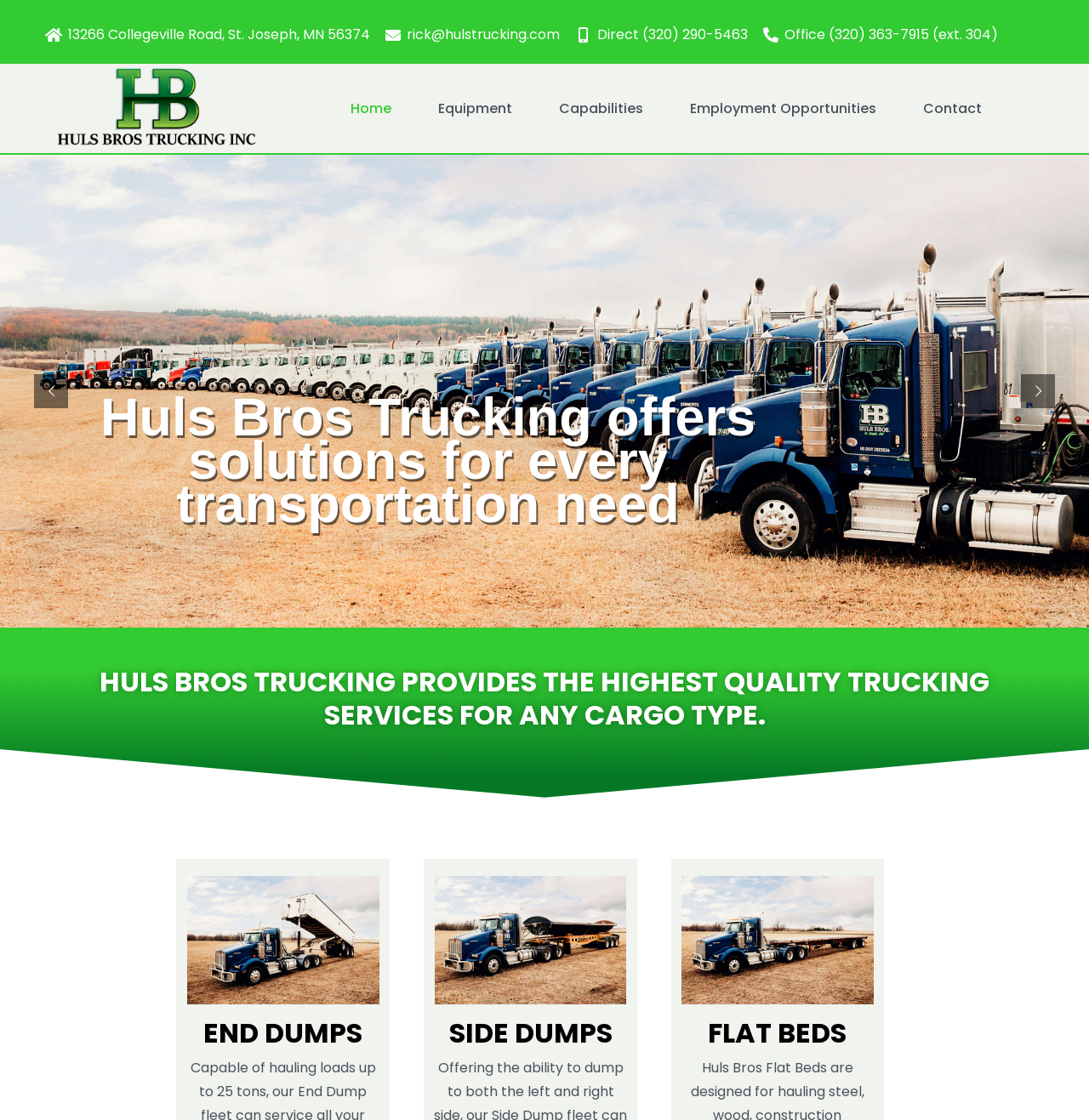What is the main service provided by Huls Bros Trucking?
Provide a thorough and detailed answer to the question.

I found the main service provided by Huls Bros Trucking by looking at the headings and text on the webpage. The heading 'HULS BROS TRUCKING PROVIDES THE HIGHEST QUALITY TRUCKING SERVICES FOR ANY CARGO TYPE.' suggests that the main service is trucking services, and the text below it provides more information about the solutions they offer for transportation needs.